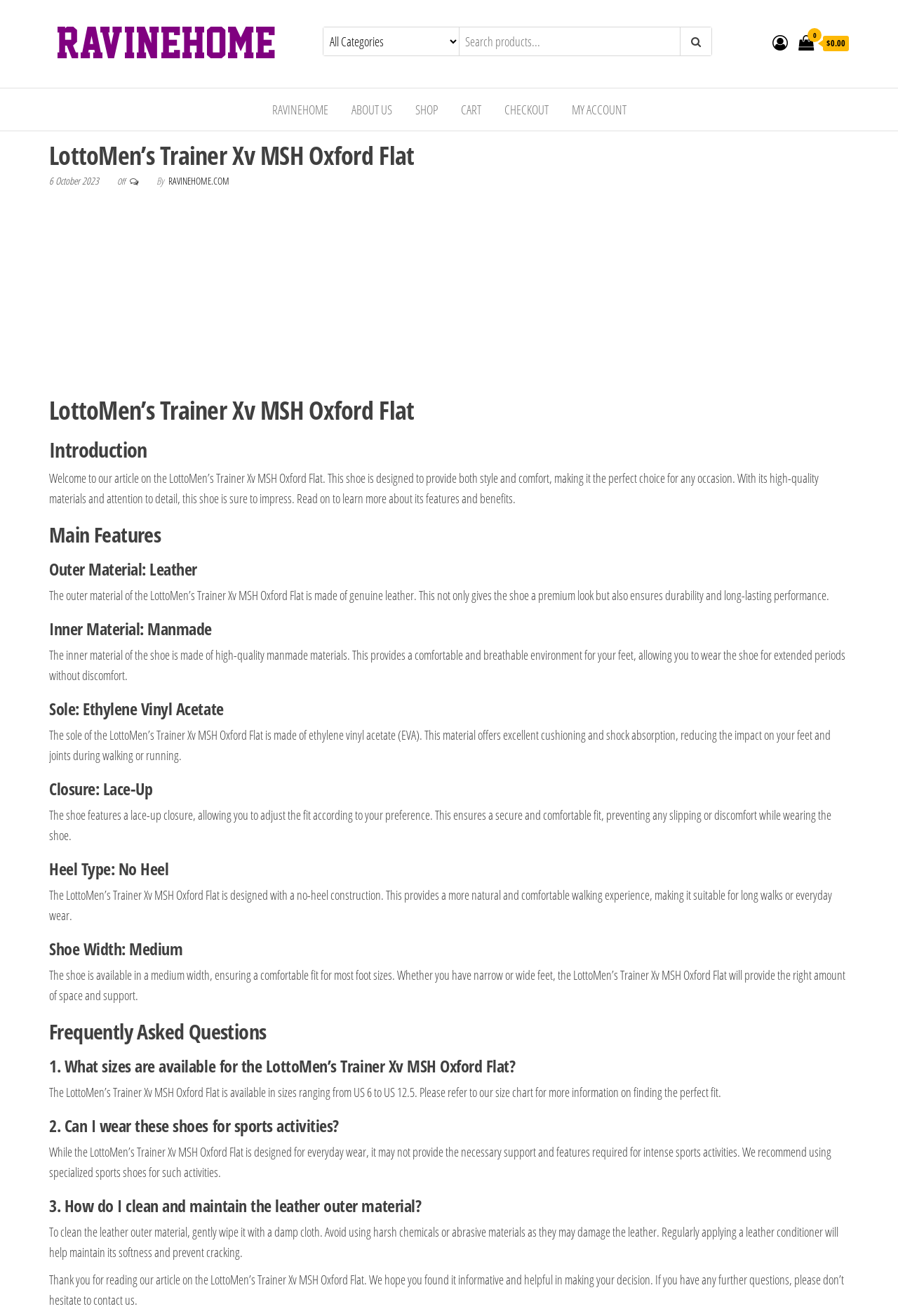From the details in the image, provide a thorough response to the question: What is the purpose of the ethylene vinyl acetate (EVA) material in the shoe?

The answer can be found in the section 'Main Features' where it is stated that 'The sole of the LottoMen’s Trainer Xv MSH Oxford Flat is made of ethylene vinyl acetate (EVA). This material offers excellent cushioning and shock absorption, reducing the impact on your feet and joints during walking or running.'